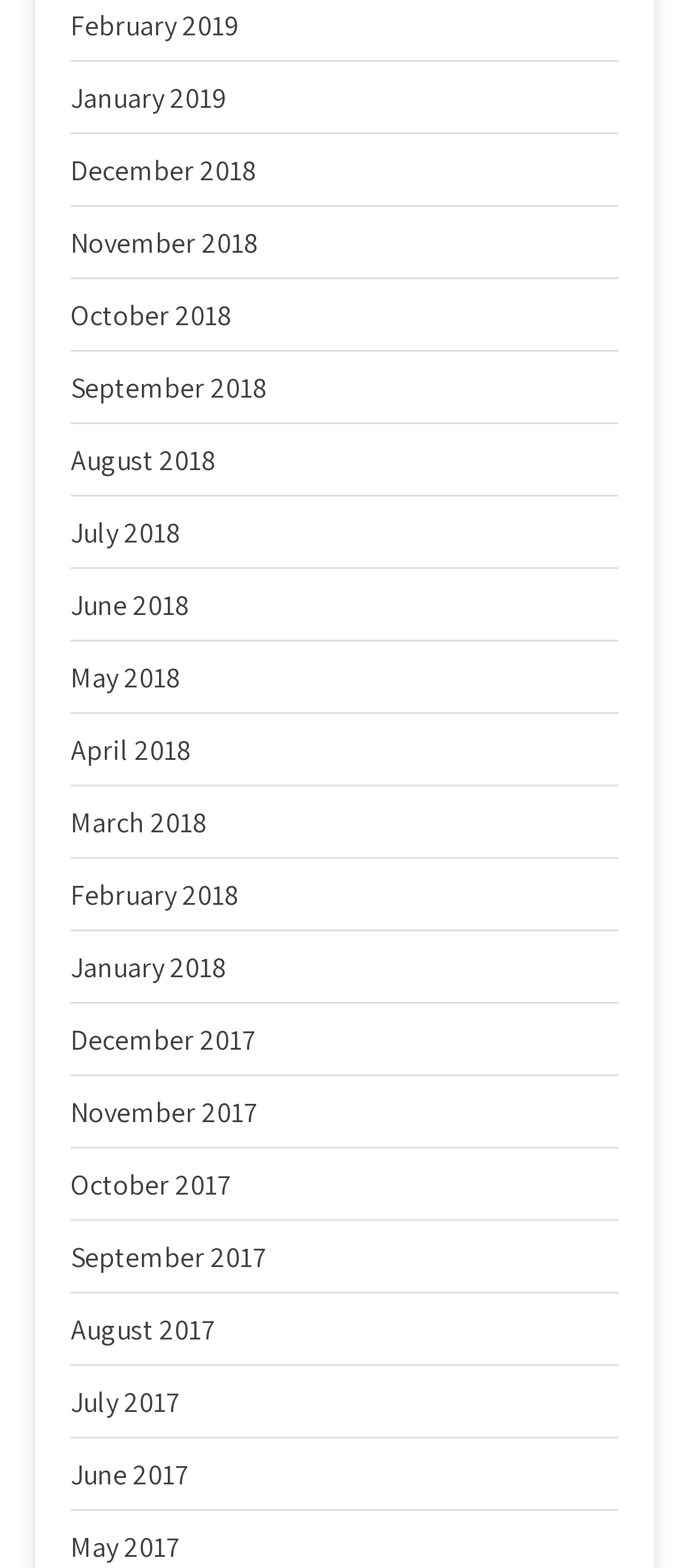Based on the visual content of the image, answer the question thoroughly: What is the latest month listed in 2019?

By examining the list of links, I found that the latest month listed in 2019 is February 2019, which is located at the top of the list.